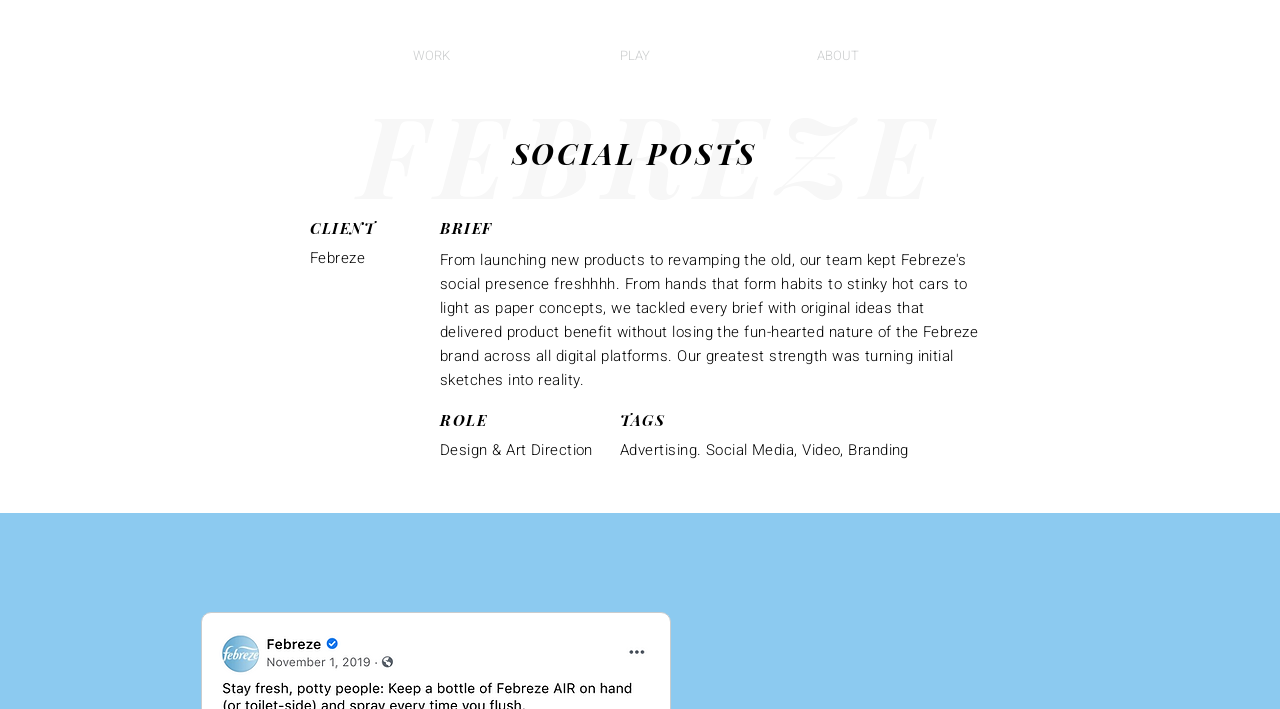Use a single word or phrase to answer the following:
What is the brief of the project?

Not specified